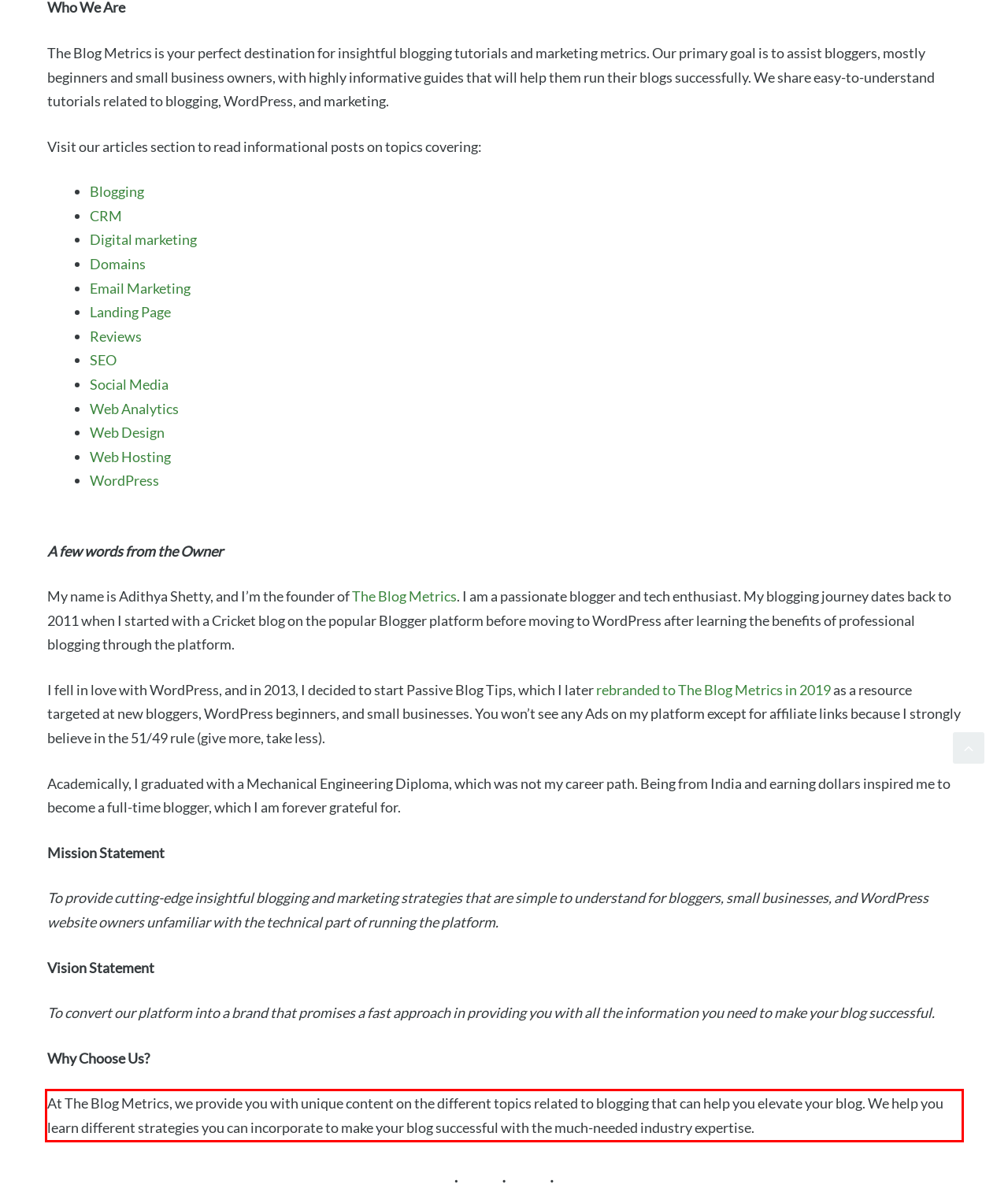Please examine the screenshot of the webpage and read the text present within the red rectangle bounding box.

At The Blog Metrics, we provide you with unique content on the different topics related to blogging that can help you elevate your blog. We help you learn different strategies you can incorporate to make your blog successful with the much-needed industry expertise.